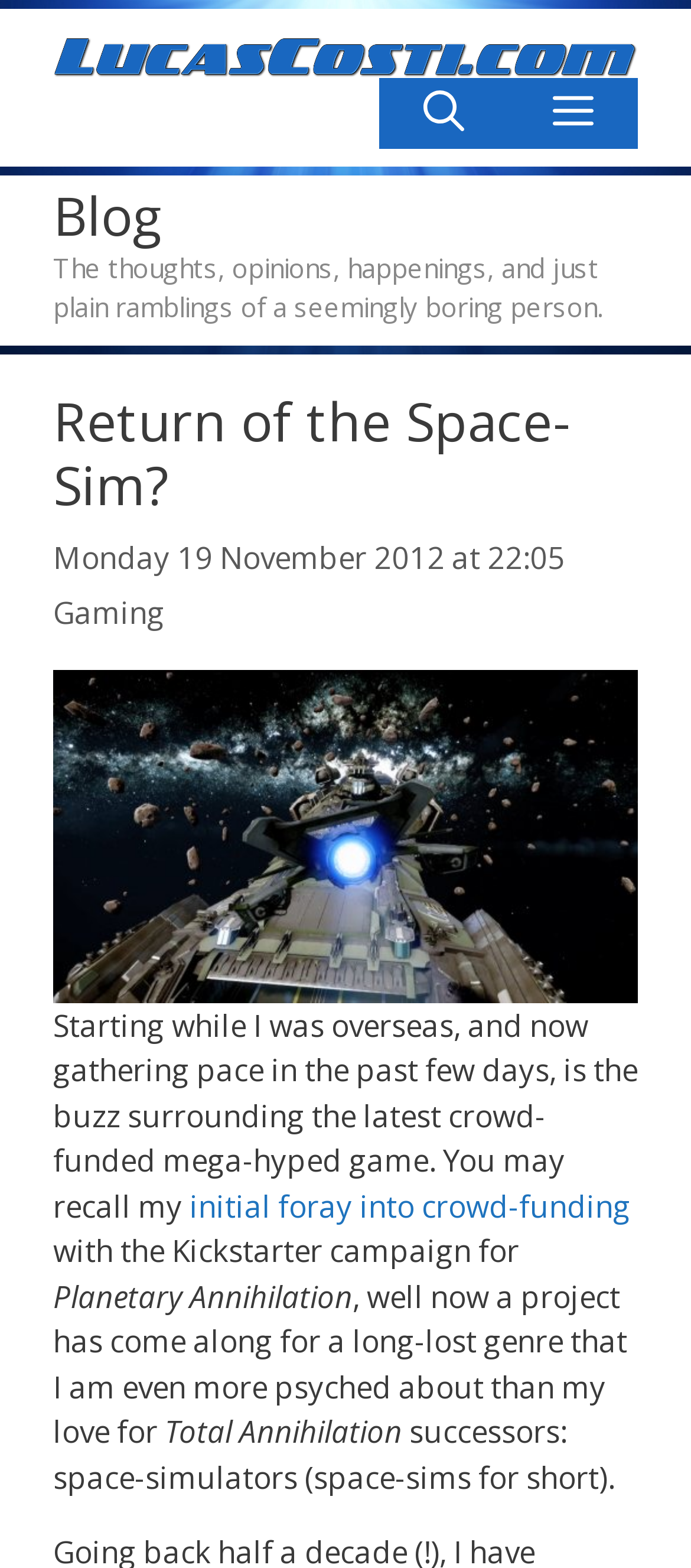What is the name of the website?
Using the image, respond with a single word or phrase.

LucasCosti.com